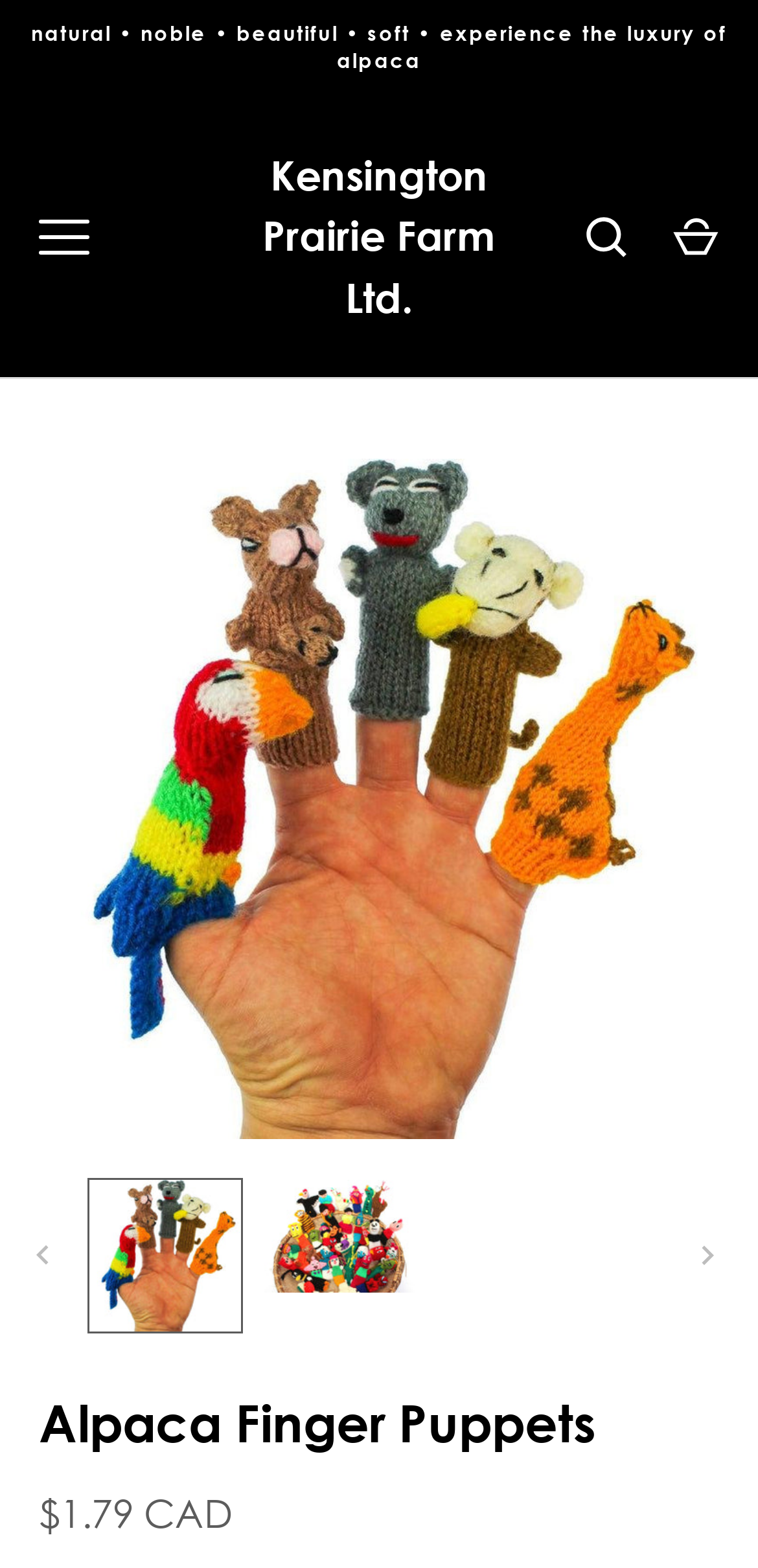Identify and extract the main heading of the webpage.

Alpaca Finger Puppets